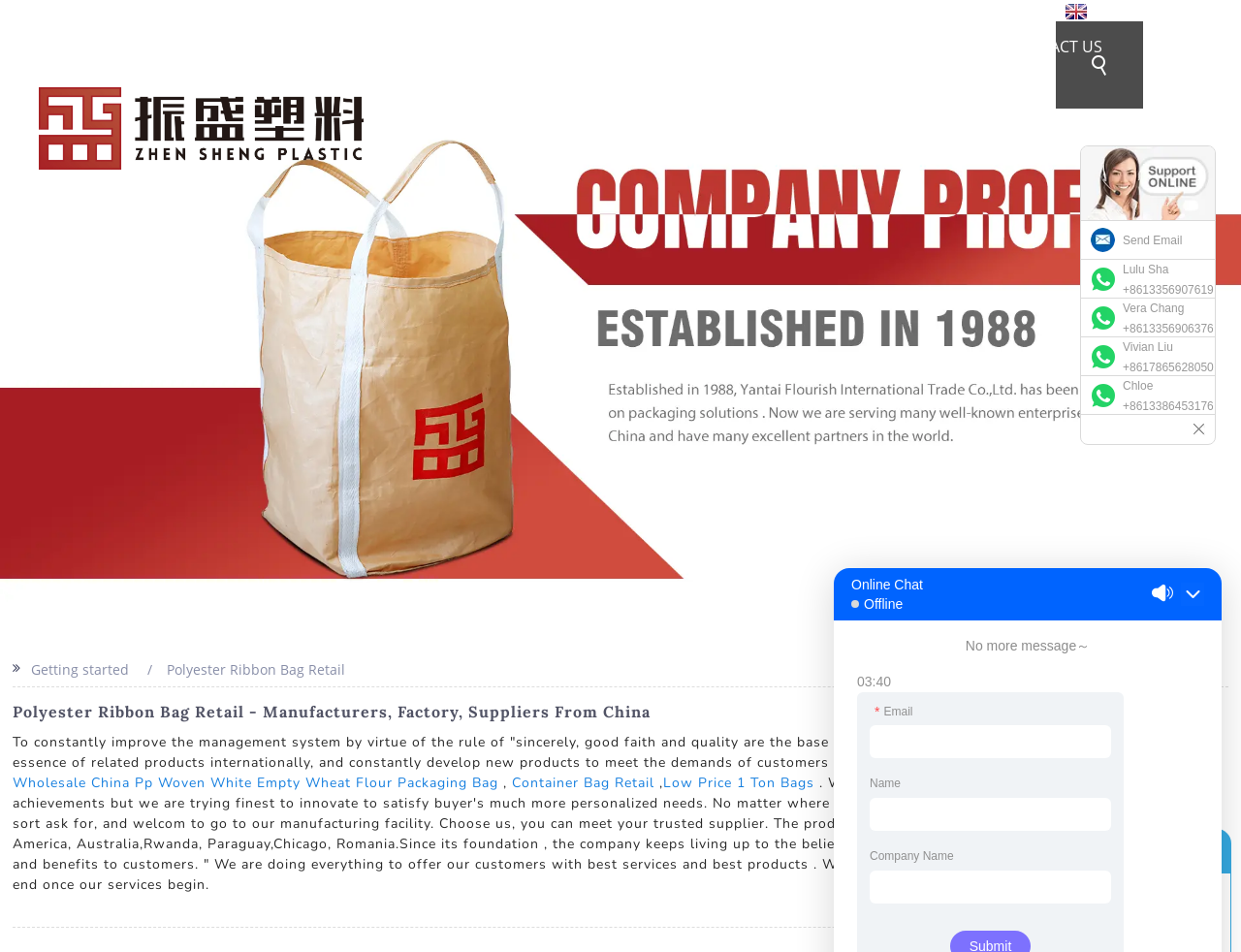Given the webpage screenshot, identify the bounding box of the UI element that matches this description: "Polyester Ribbon Bag Retail".

[0.134, 0.694, 0.278, 0.713]